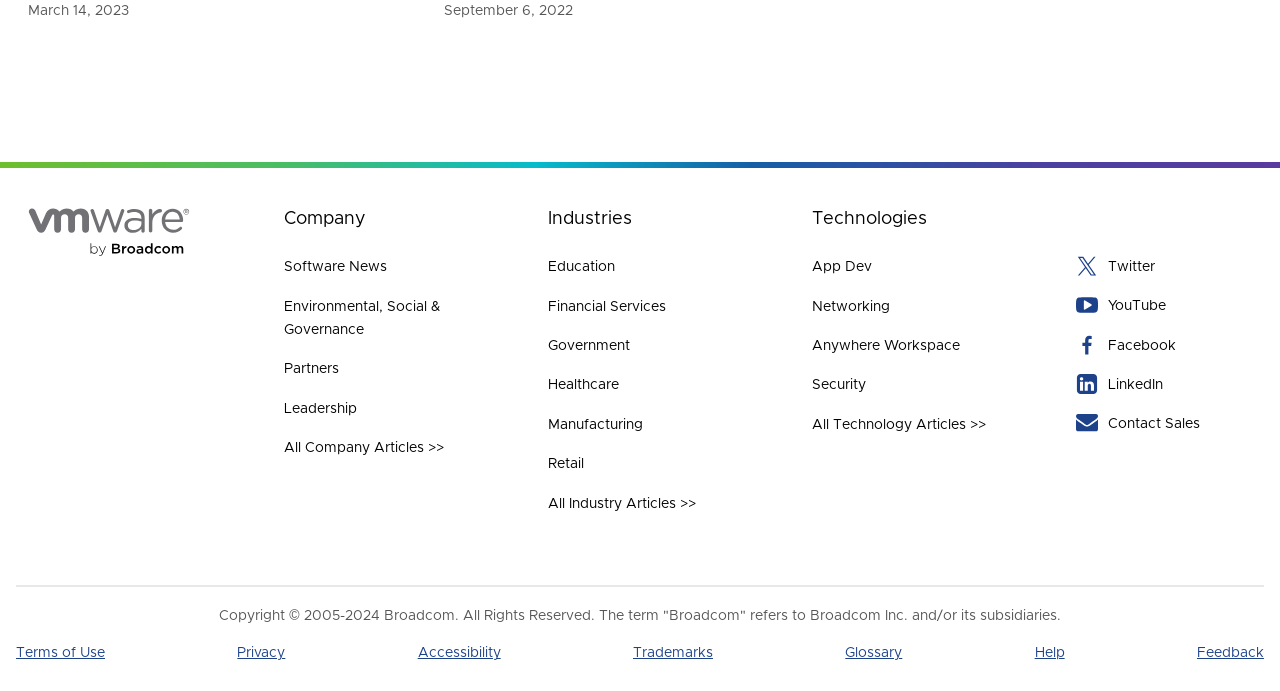Predict the bounding box of the UI element that fits this description: "App Dev".

[0.634, 0.377, 0.681, 0.397]